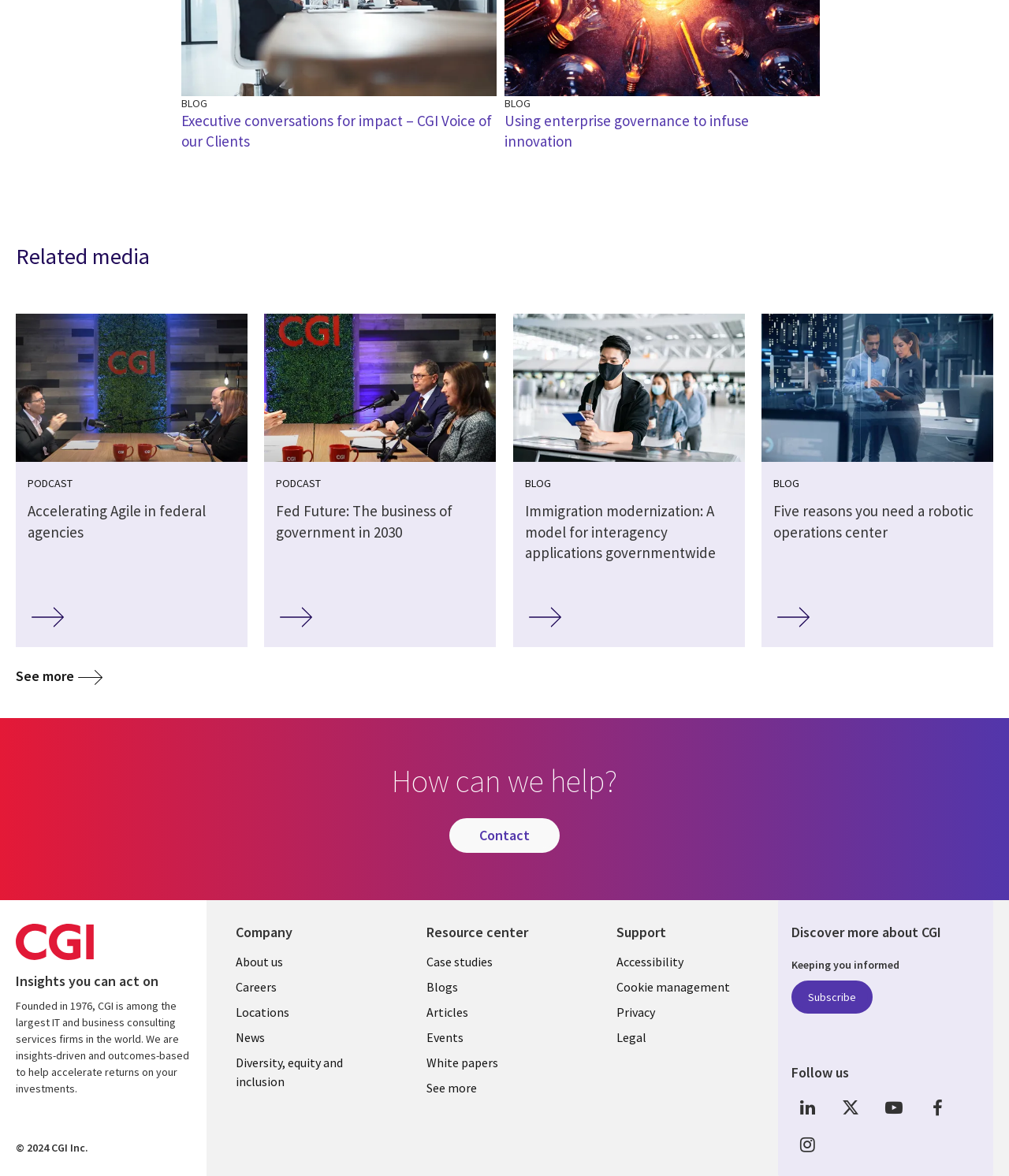Find the bounding box coordinates of the area that needs to be clicked in order to achieve the following instruction: "Follow CGI on LinkedIn". The coordinates should be specified as four float numbers between 0 and 1, i.e., [left, top, right, bottom].

[0.785, 0.93, 0.816, 0.954]